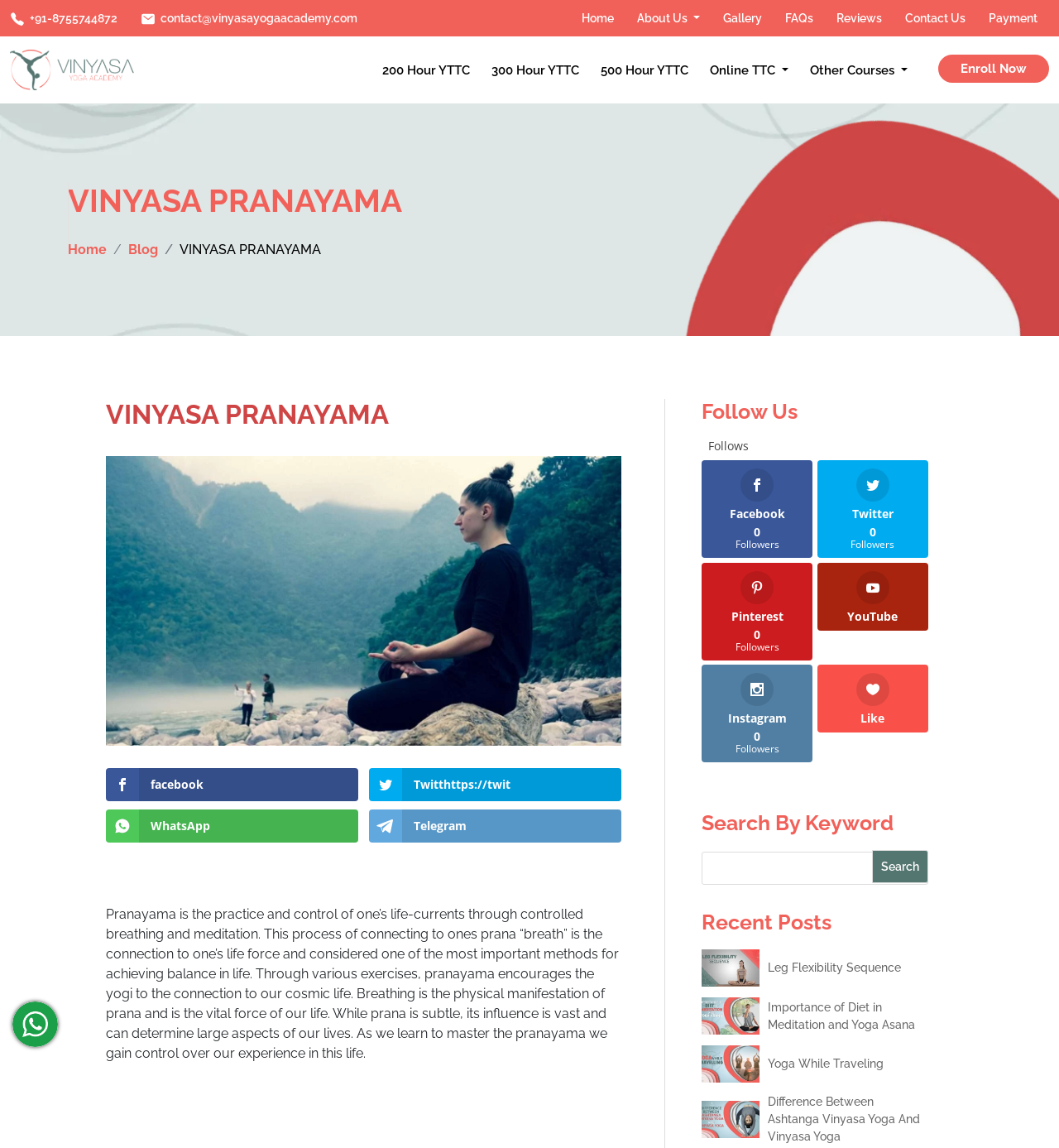Identify the bounding box coordinates for the element you need to click to achieve the following task: "Read the 'Leg Flexibility Sequence' blog post". Provide the bounding box coordinates as four float numbers between 0 and 1, in the form [left, top, right, bottom].

[0.663, 0.836, 0.717, 0.849]